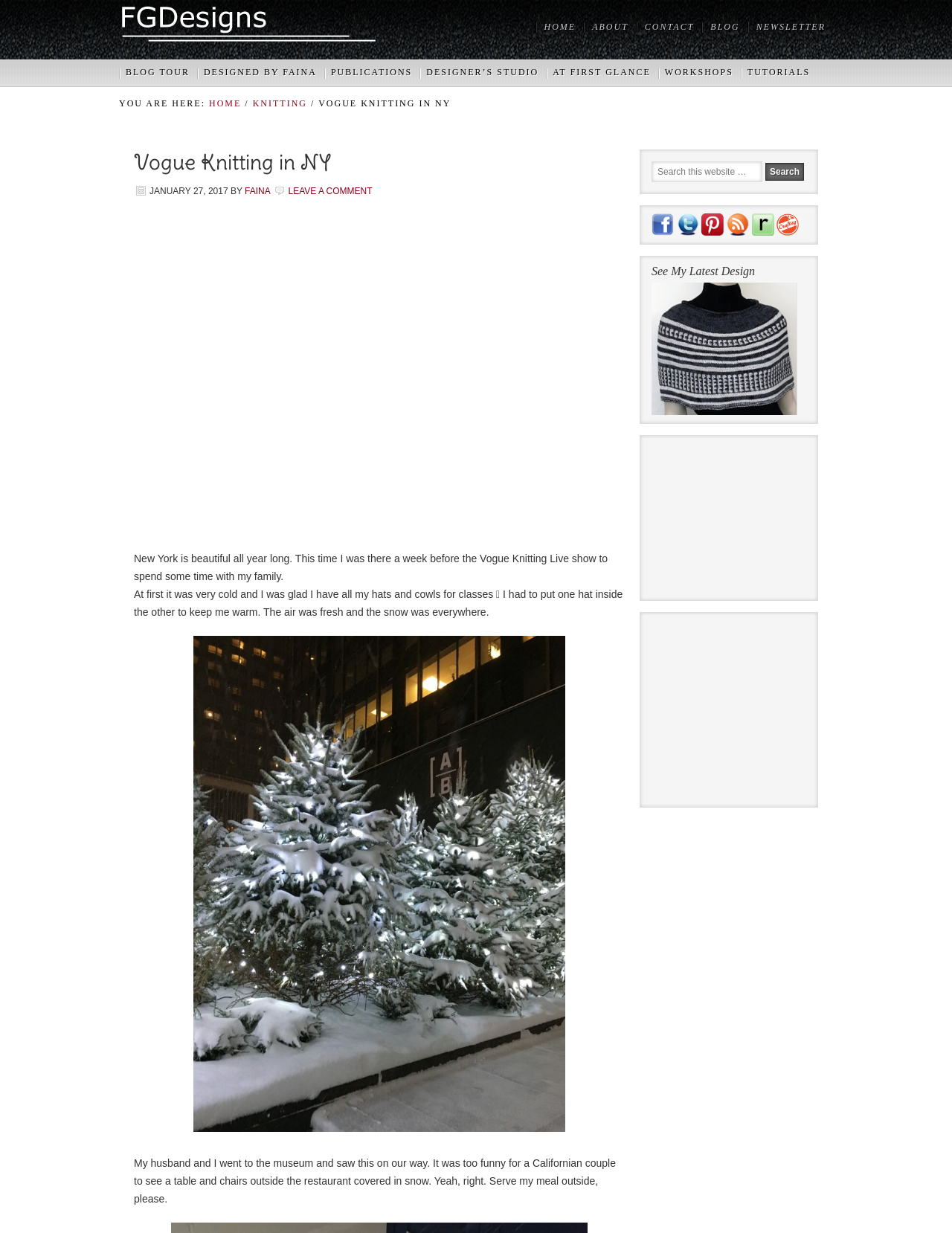Please locate the bounding box coordinates of the element that should be clicked to complete the given instruction: "View the latest design".

[0.684, 0.229, 0.838, 0.337]